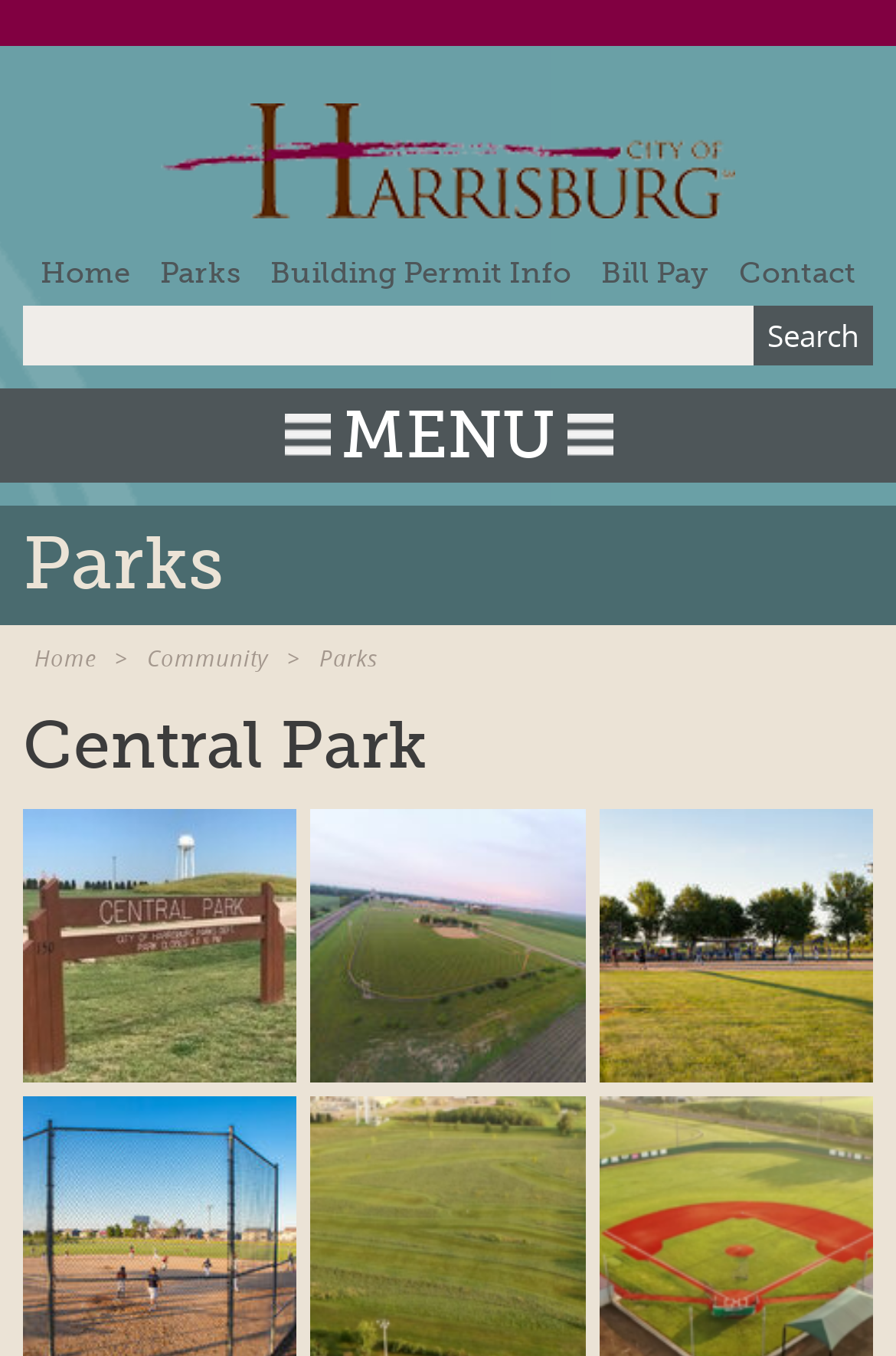Use the information in the screenshot to answer the question comprehensively: What is the current section of the website?

The breadcrumb navigation at the top of the webpage shows 'You are here: Home > Community > Parks', which suggests that the current section of the website is related to parks.